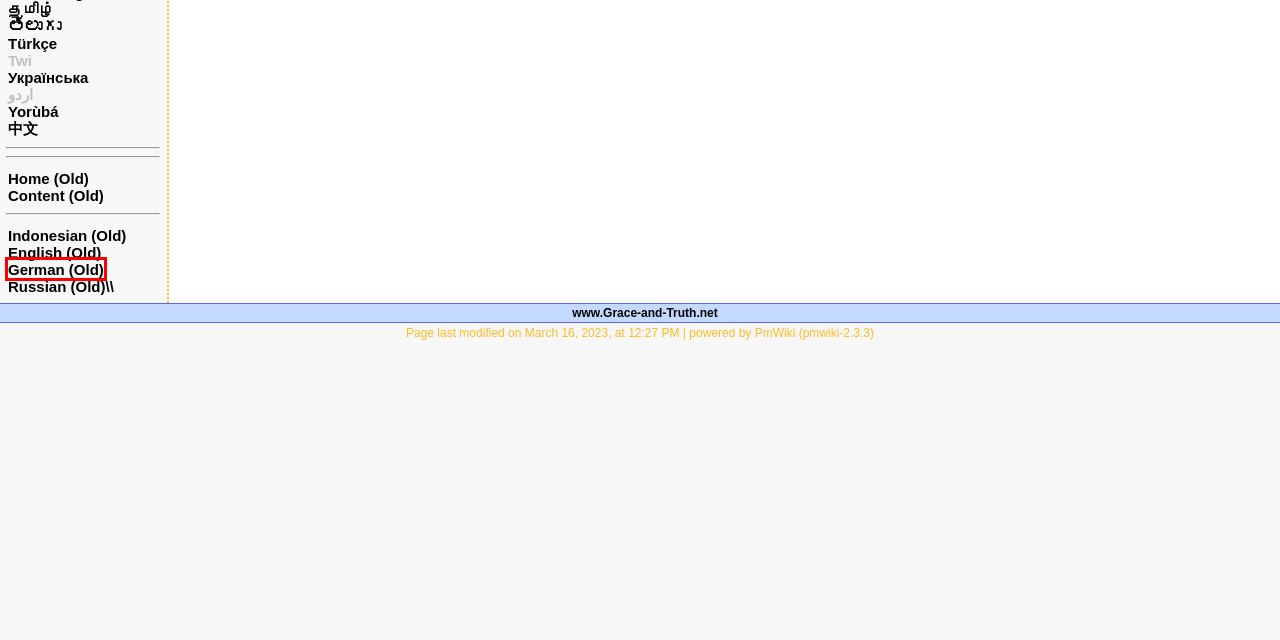Review the screenshot of a webpage which includes a red bounding box around an element. Select the description that best fits the new webpage once the element in the bounding box is clicked. Here are the candidates:
A. Indonesian Pages | Grace and Truth
B. Ukrainian Українська Pages | Grace and Truth
C. Turkish Türkçe Pages | Grace and Truth
D. Urdu اردو Pages | Grace and Truth
E. German Pages | Grace and Truth
F. Yoruba Yorùbá Pages | Grace and Truth
G. PmWiki | PmWiki / PmWiki
H. Chinese 中文 Pages | Grace and Truth

E